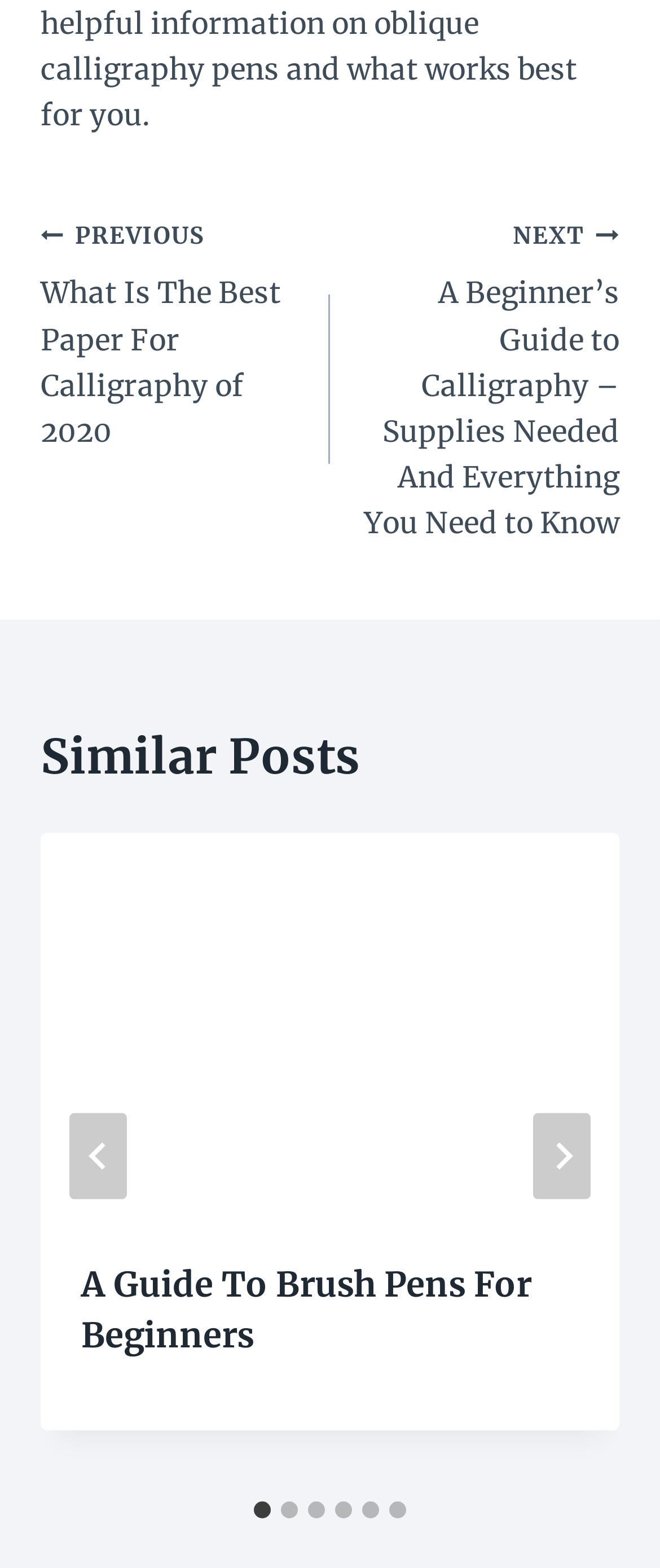Identify the bounding box coordinates for the element that needs to be clicked to fulfill this instruction: "View similar posts". Provide the coordinates in the format of four float numbers between 0 and 1: [left, top, right, bottom].

[0.062, 0.459, 0.938, 0.505]